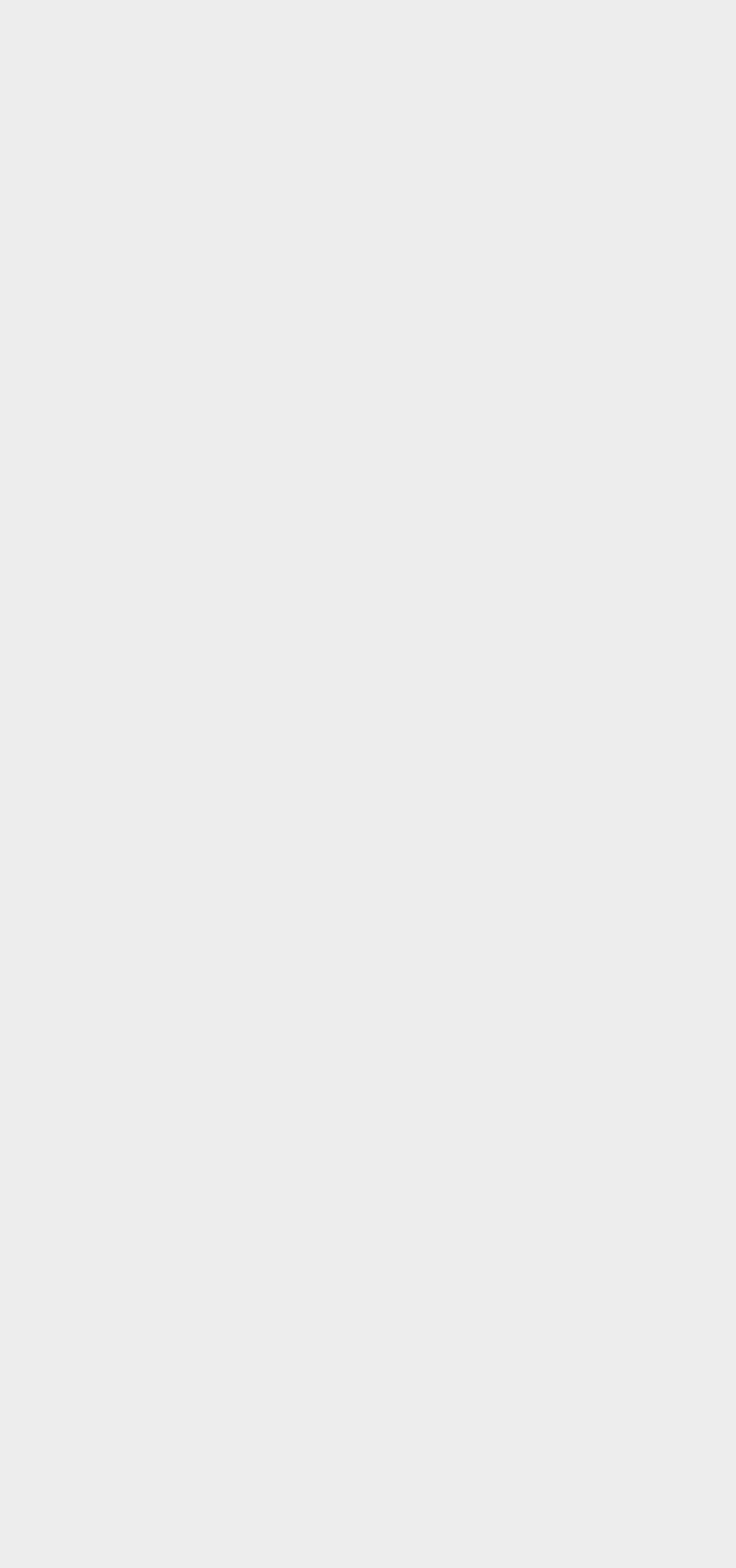Determine the bounding box coordinates of the clickable element to complete this instruction: "Make a donation to the cathedral". Provide the coordinates in the format of four float numbers between 0 and 1, [left, top, right, bottom].

[0.147, 0.236, 0.853, 0.254]